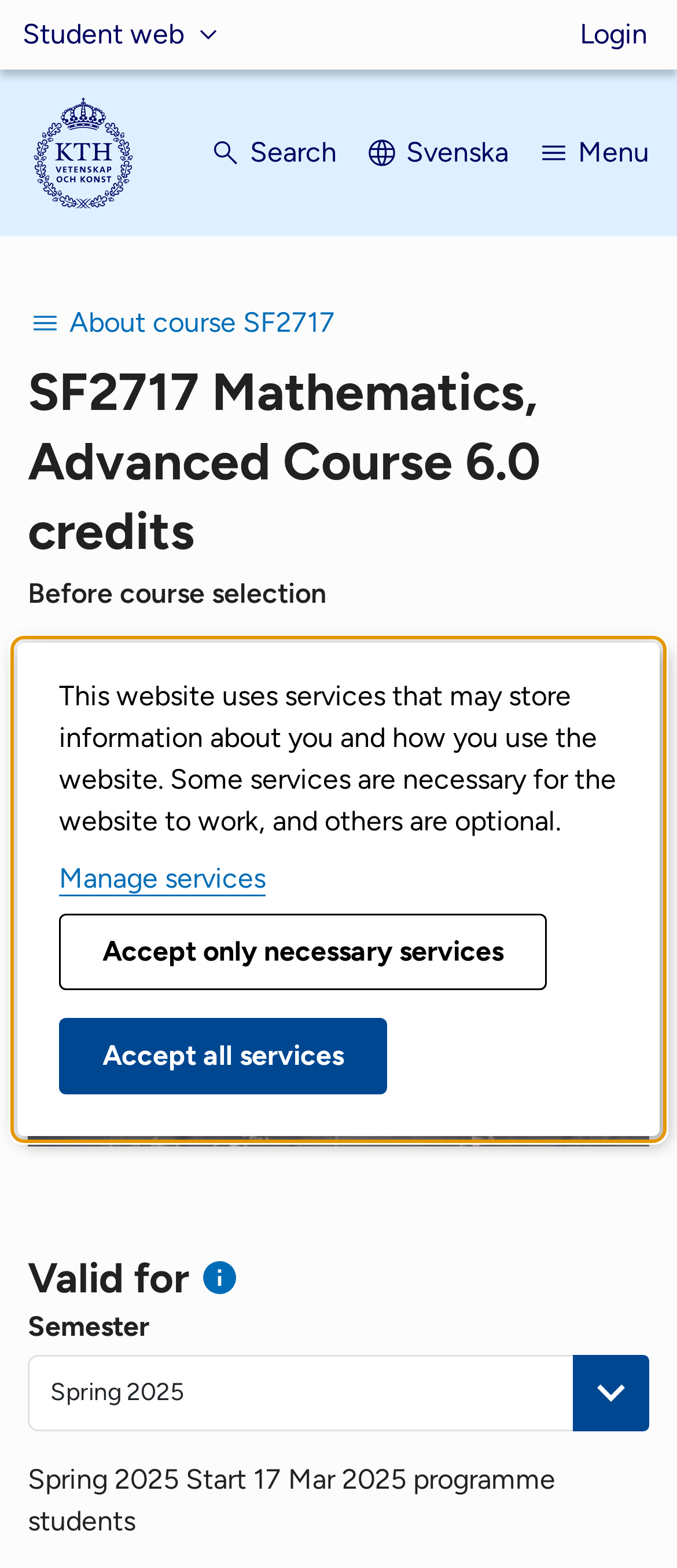How many links are there in the top navigation bar?
Look at the image and respond with a one-word or short-phrase answer.

3